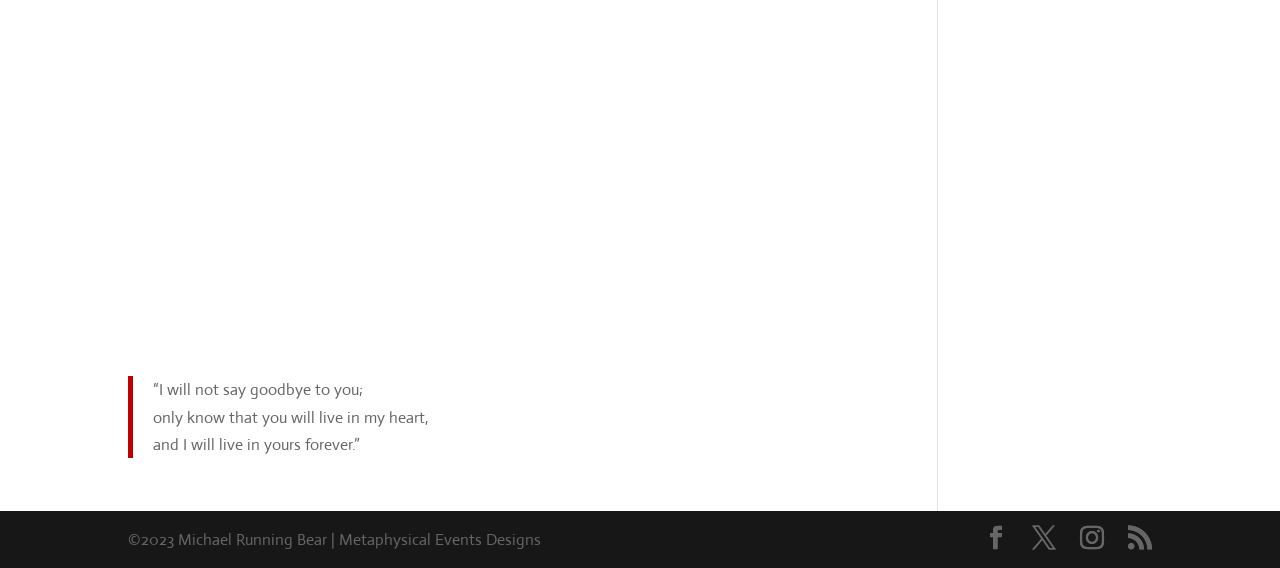Who is the copyright holder of the website?
Provide an in-depth and detailed answer to the question.

The StaticText element at the bottom of the page contains the copyright information, which states '©2023 Michael Running Bear | Metaphysical Events Designs'. This indicates that Michael Running Bear is the copyright holder of the website.